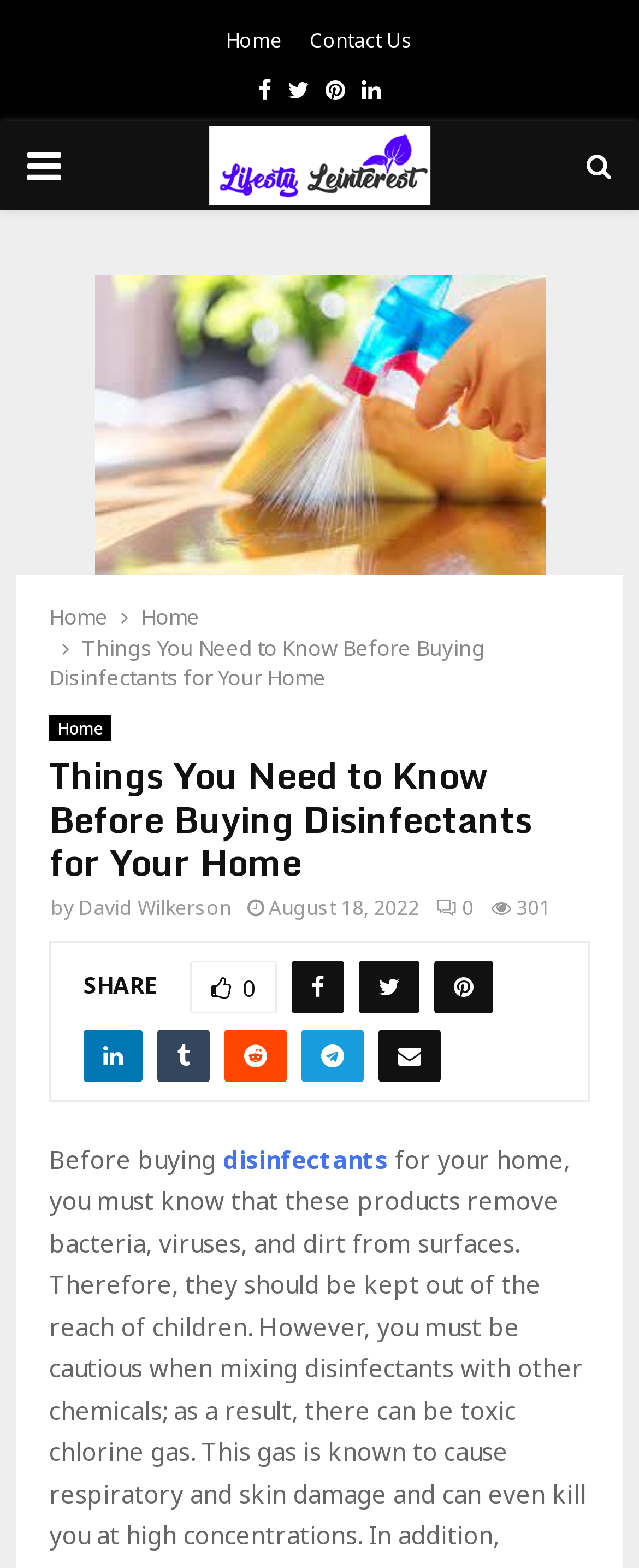Using the description "Contact Us", locate and provide the bounding box of the UI element.

[0.485, 0.017, 0.646, 0.036]